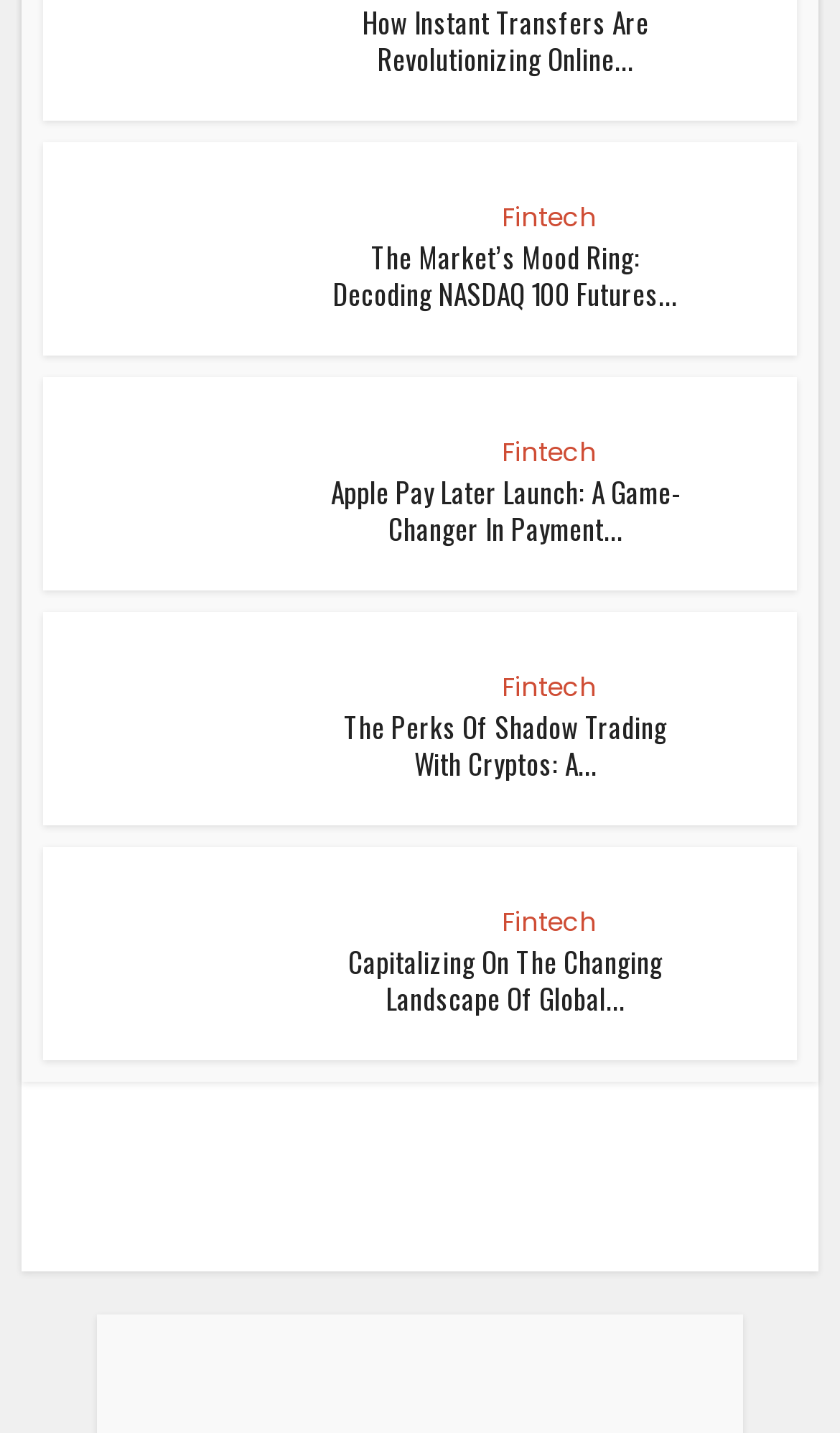How many images are on this webpage? Examine the screenshot and reply using just one word or a brief phrase.

5